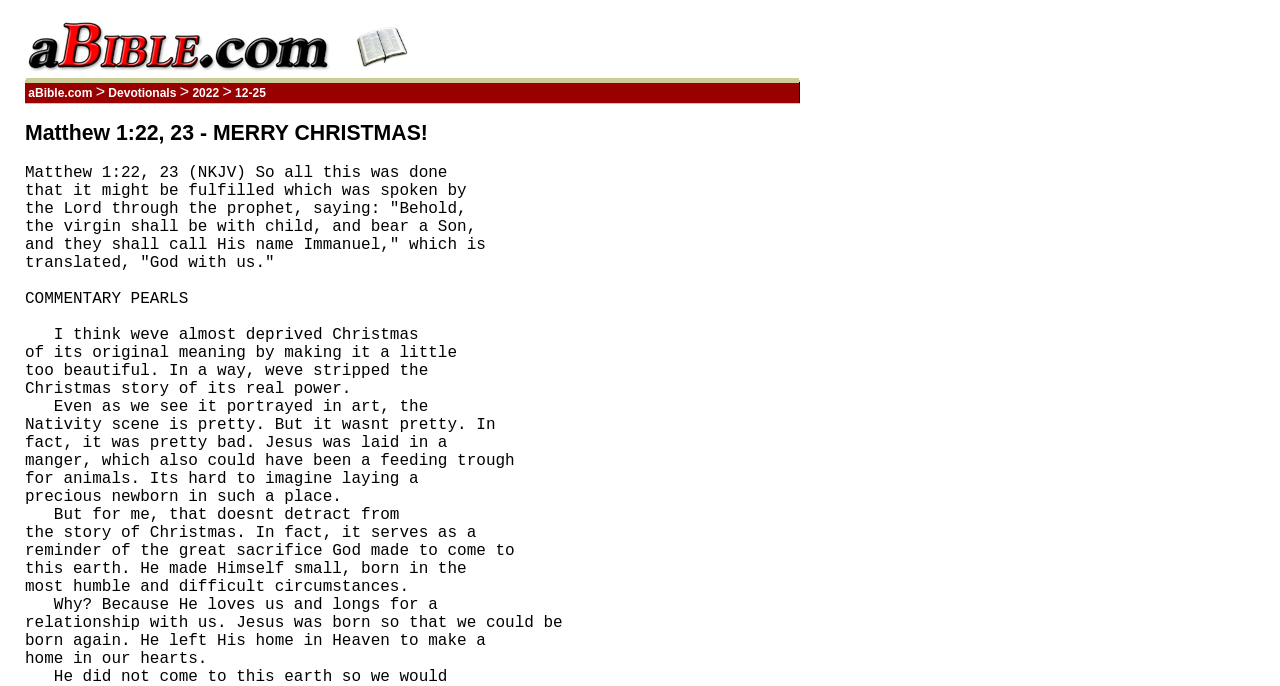What is the theme of the webpage?
From the screenshot, provide a brief answer in one word or phrase.

Christmas